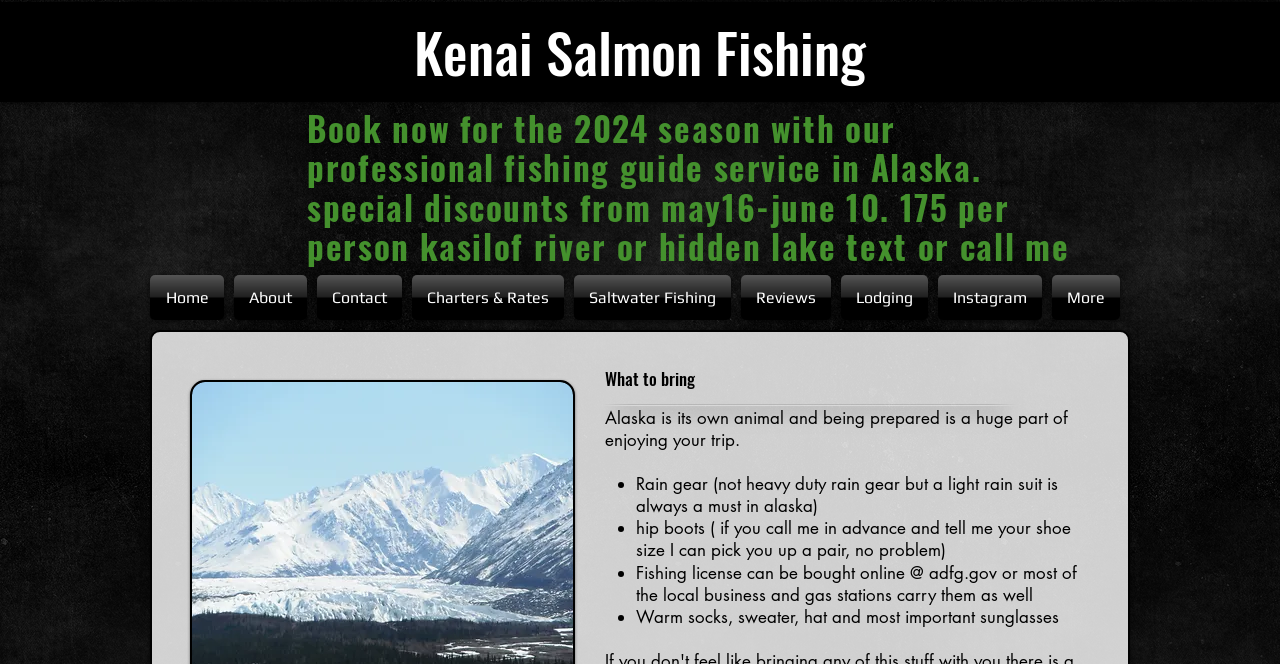Determine the bounding box coordinates for the region that must be clicked to execute the following instruction: "Read more about The Best Restaurants For Mother’s Day In Orlando, Florida".

None